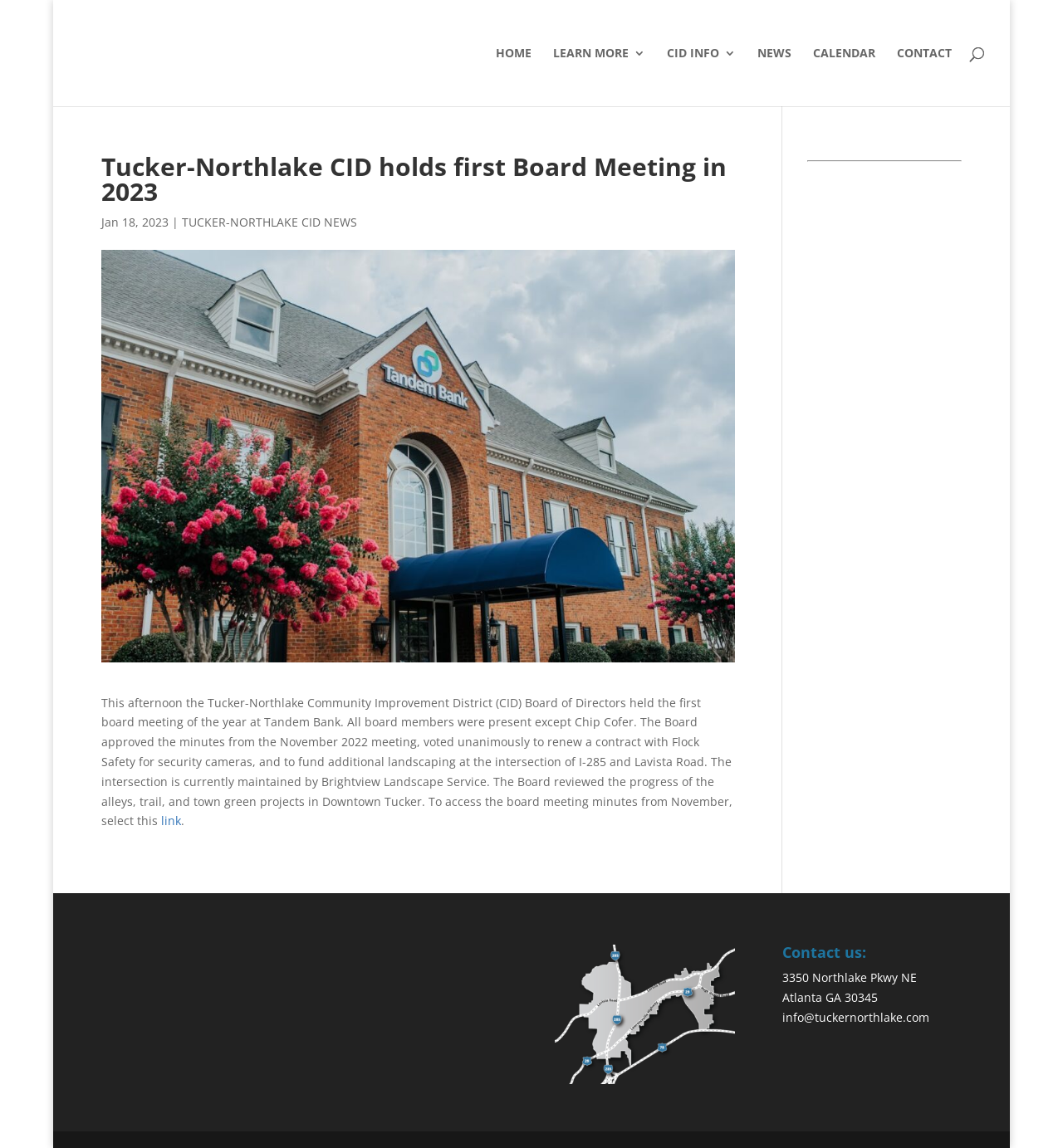What was approved by the Board of Directors?
Refer to the image and answer the question using a single word or phrase.

Minutes from the November 2022 meeting